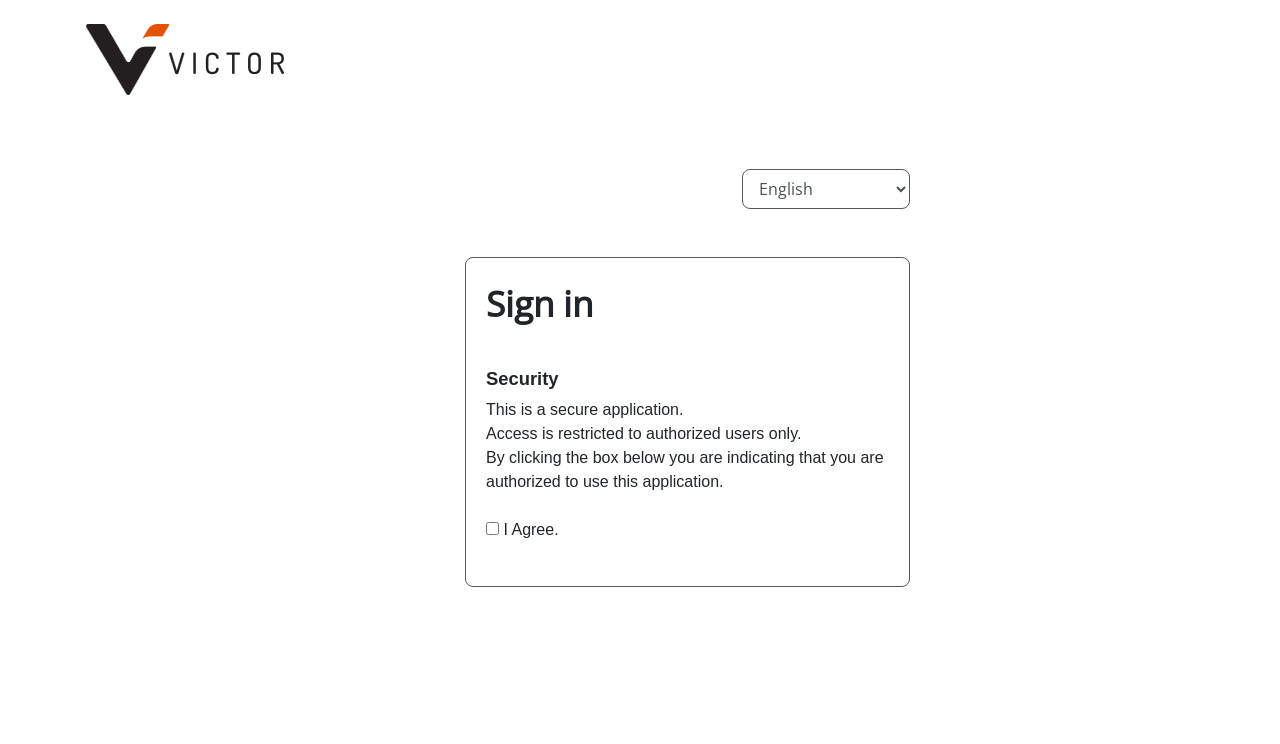What is the application type?
Give a one-word or short-phrase answer derived from the screenshot.

Secure application